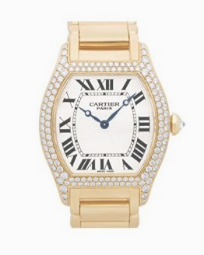Use a single word or phrase to answer the following:
What type of markers are used on the dial?

Roman numeral